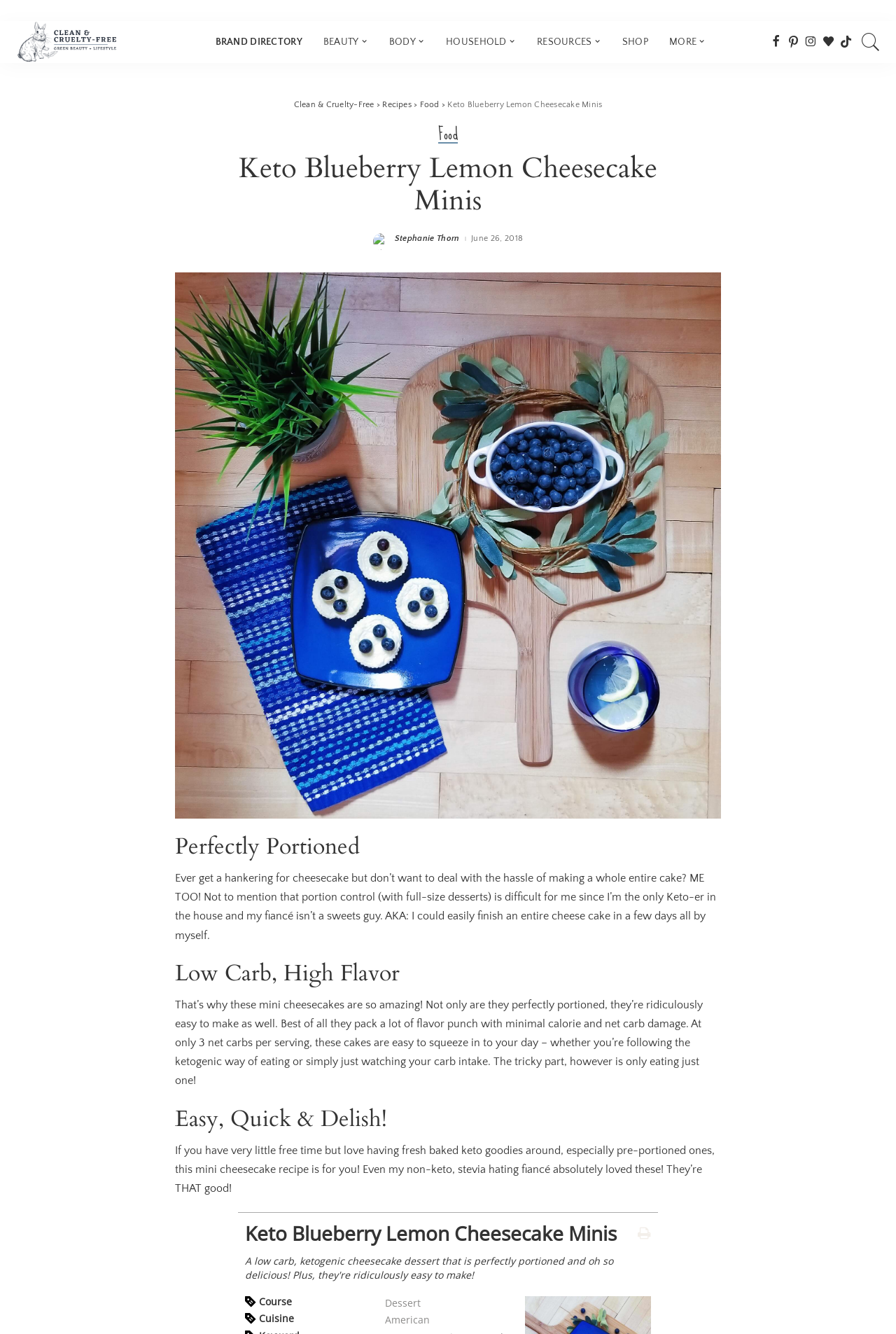Please identify the bounding box coordinates of the clickable area that will fulfill the following instruction: "Click on the 'Makeup' link". The coordinates should be in the format of four float numbers between 0 and 1, i.e., [left, top, right, bottom].

[0.047, 0.061, 0.085, 0.078]